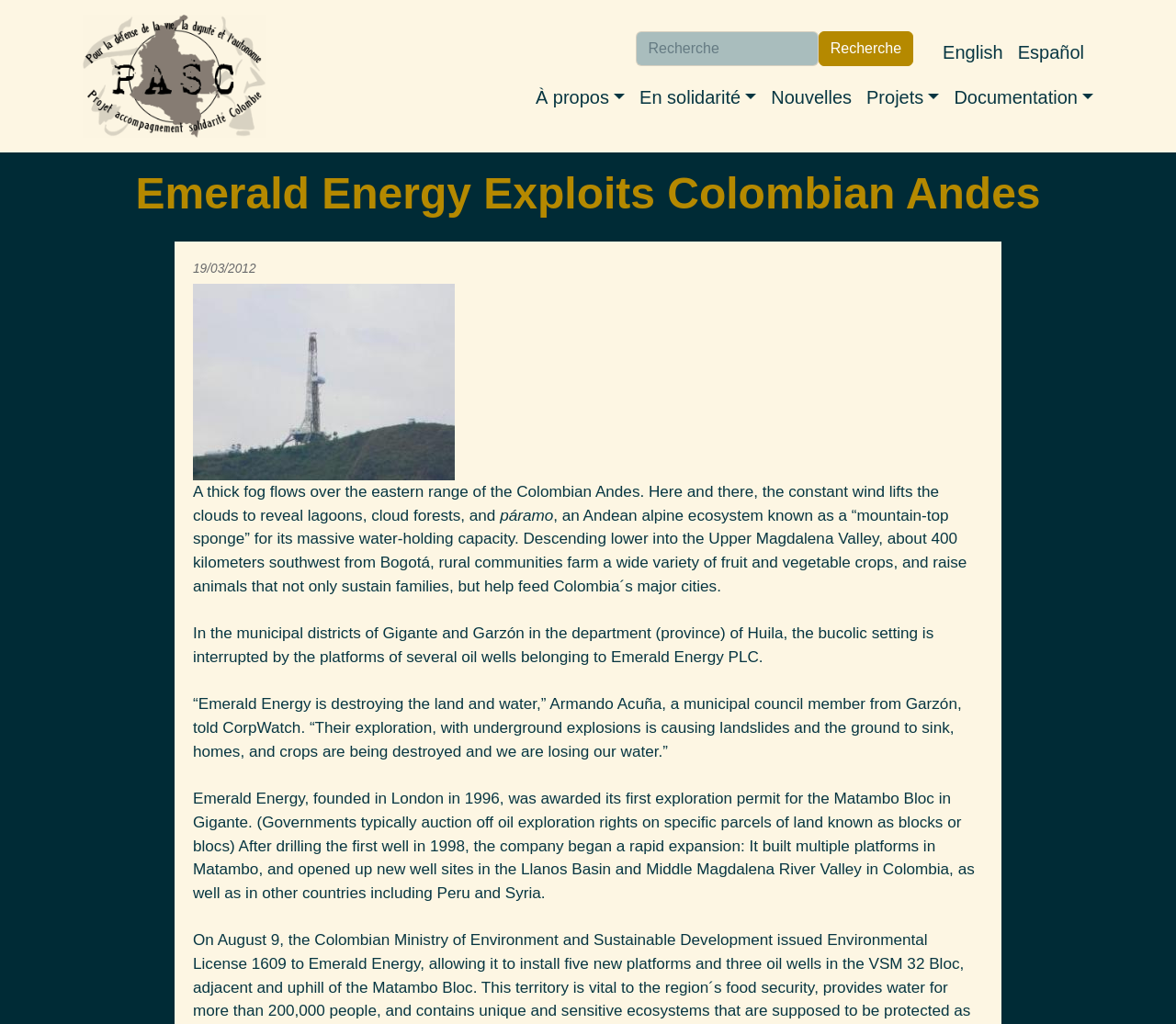Respond to the question below with a single word or phrase:
What is the topic of the article?

Oil exploration